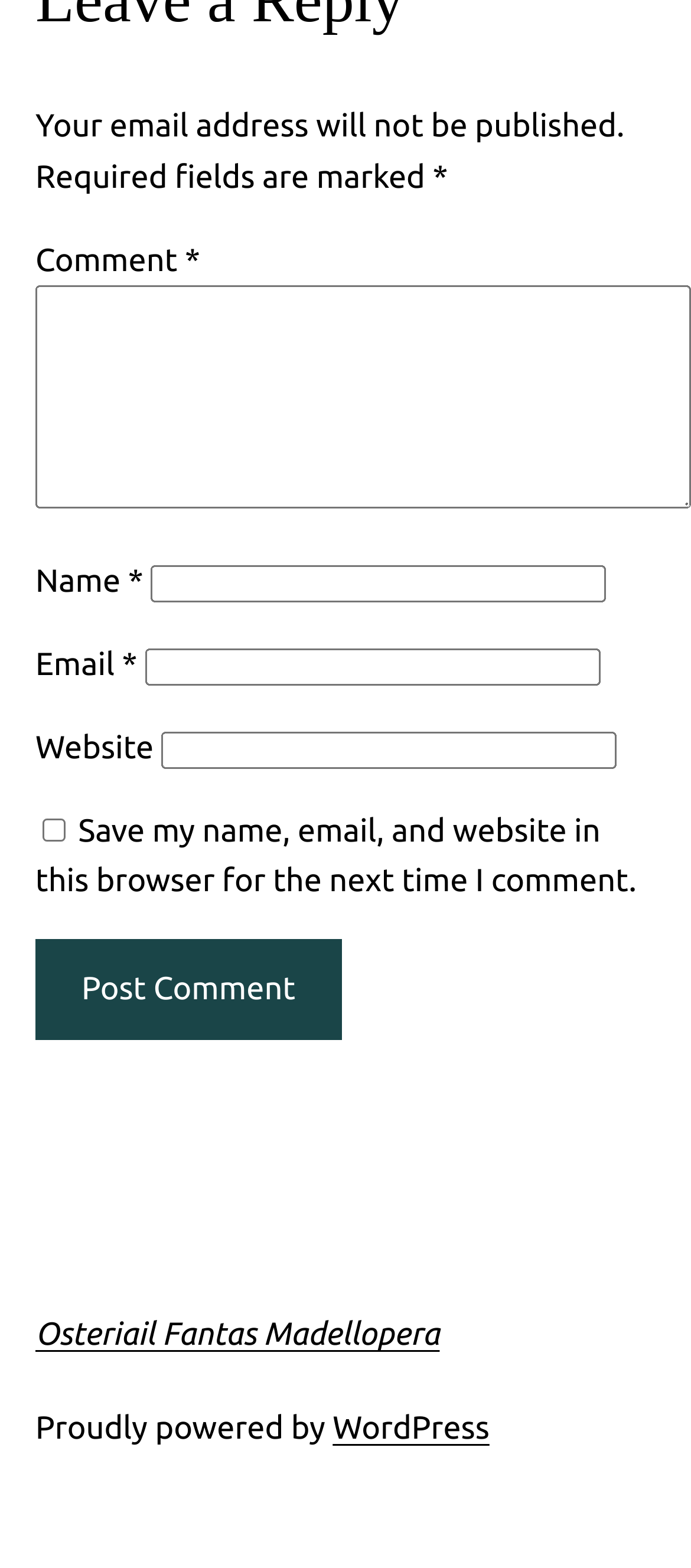Can you find the bounding box coordinates for the UI element given this description: "WordPress"? Provide the coordinates as four float numbers between 0 and 1: [left, top, right, bottom].

[0.481, 0.899, 0.708, 0.922]